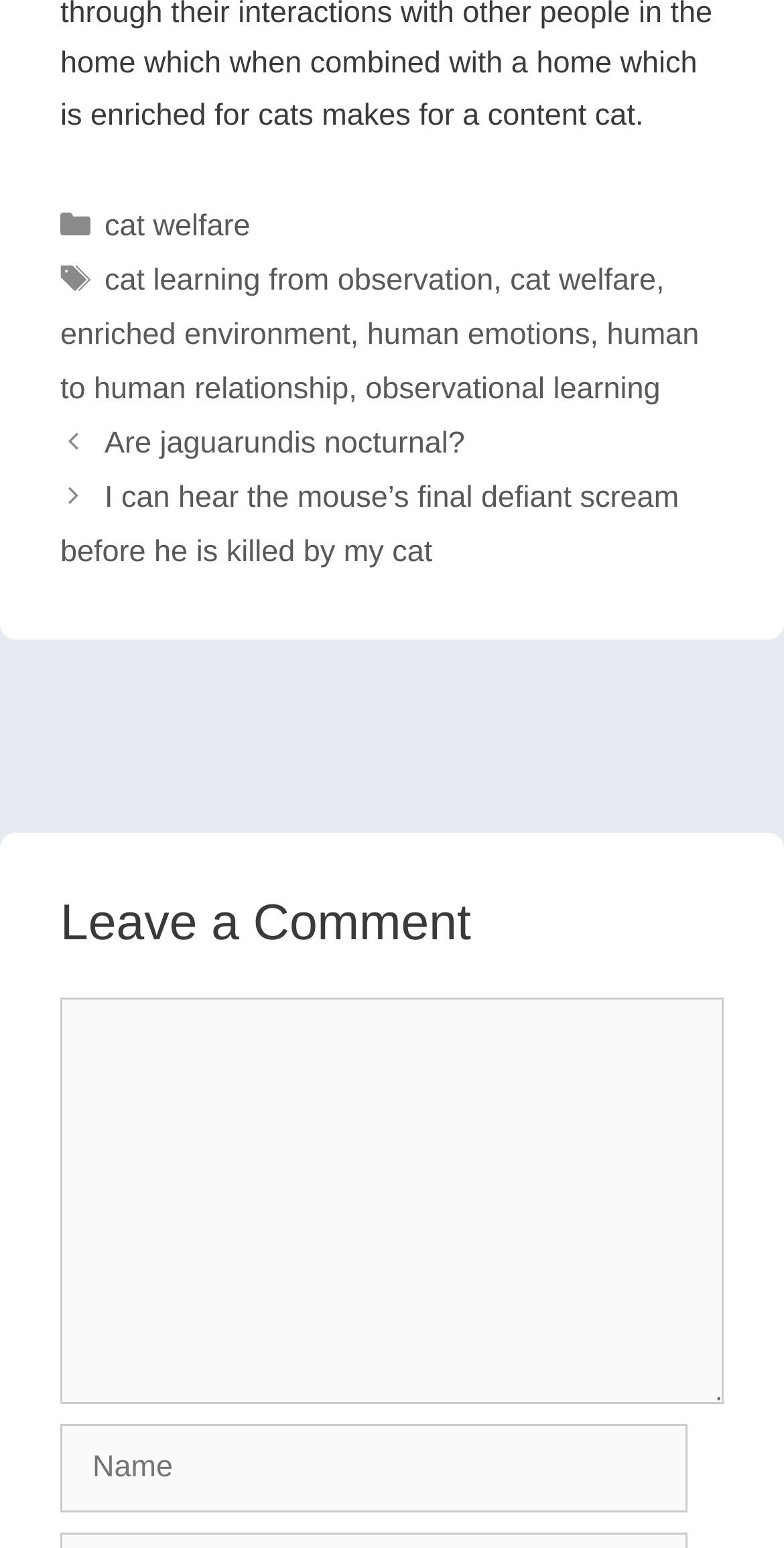What is the name of the second post in the navigation 'Posts'?
Look at the image and respond with a single word or a short phrase.

I can hear the mouse’s final defiant scream before he is killed by my cat